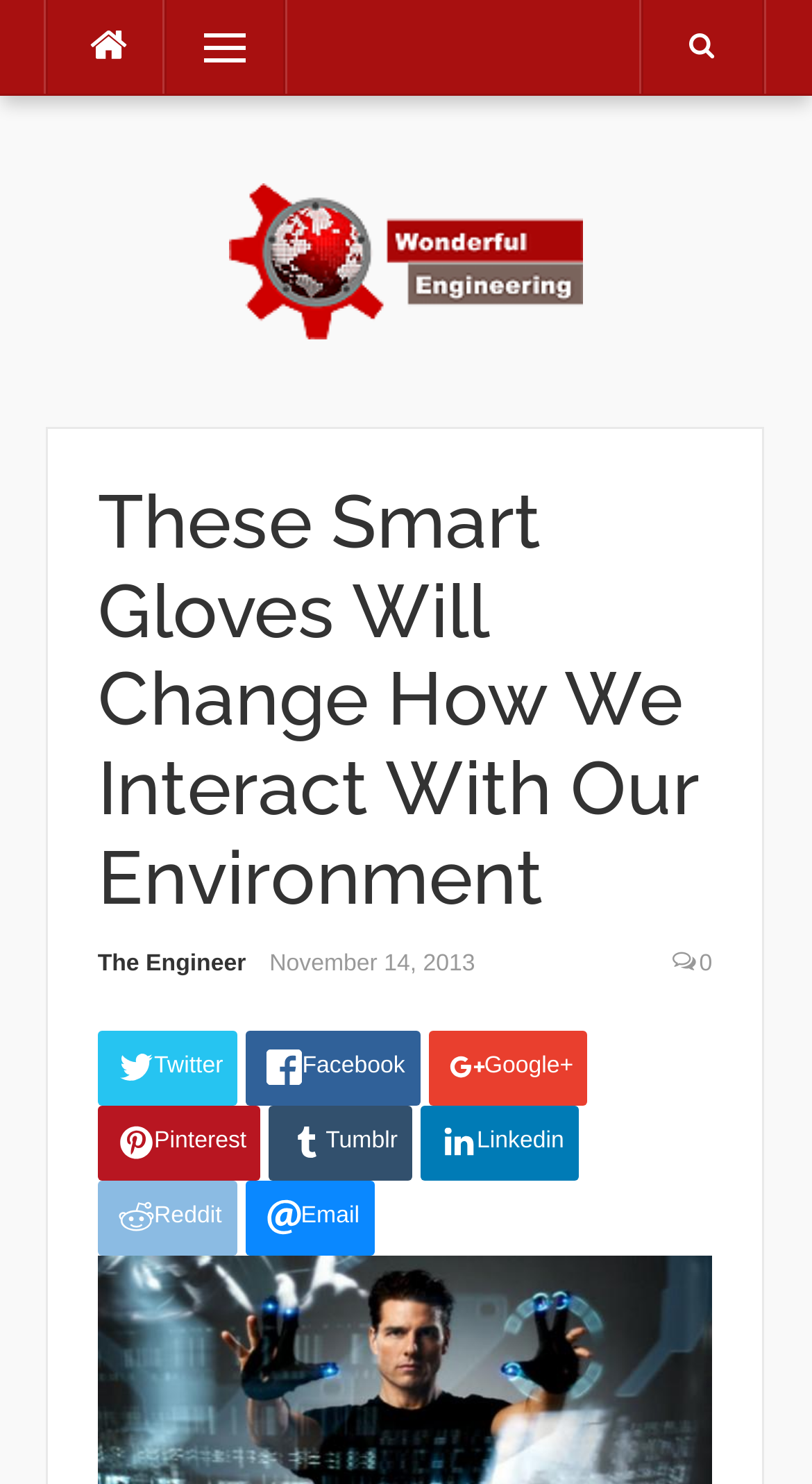Please identify the bounding box coordinates of the clickable area that will allow you to execute the instruction: "View the website's homepage".

[0.282, 0.163, 0.718, 0.186]